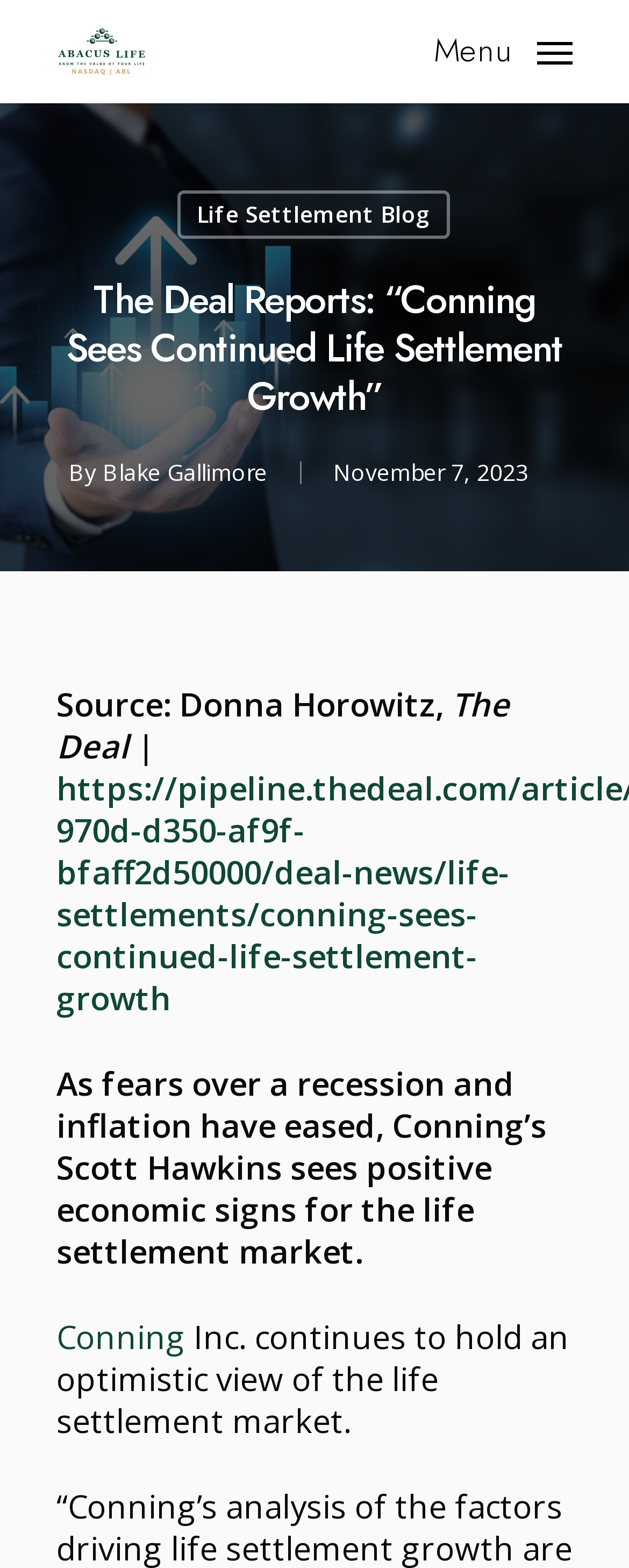Please provide a one-word or phrase answer to the question: 
What is the name of the website?

Abacus Life Settlements